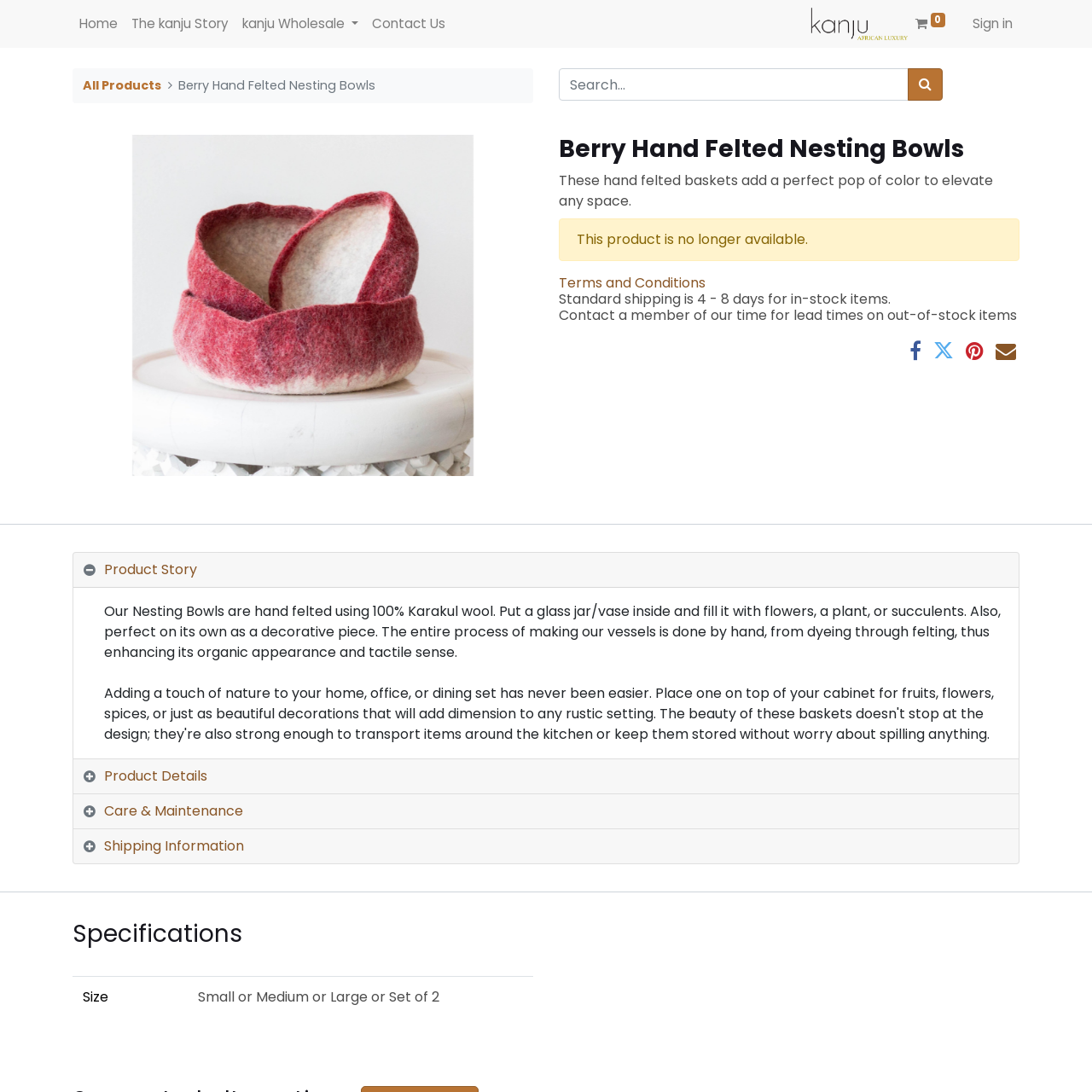Please reply to the following question with a single word or a short phrase:
What is the material used to make the Nesting Bowls?

100% Karakul wool